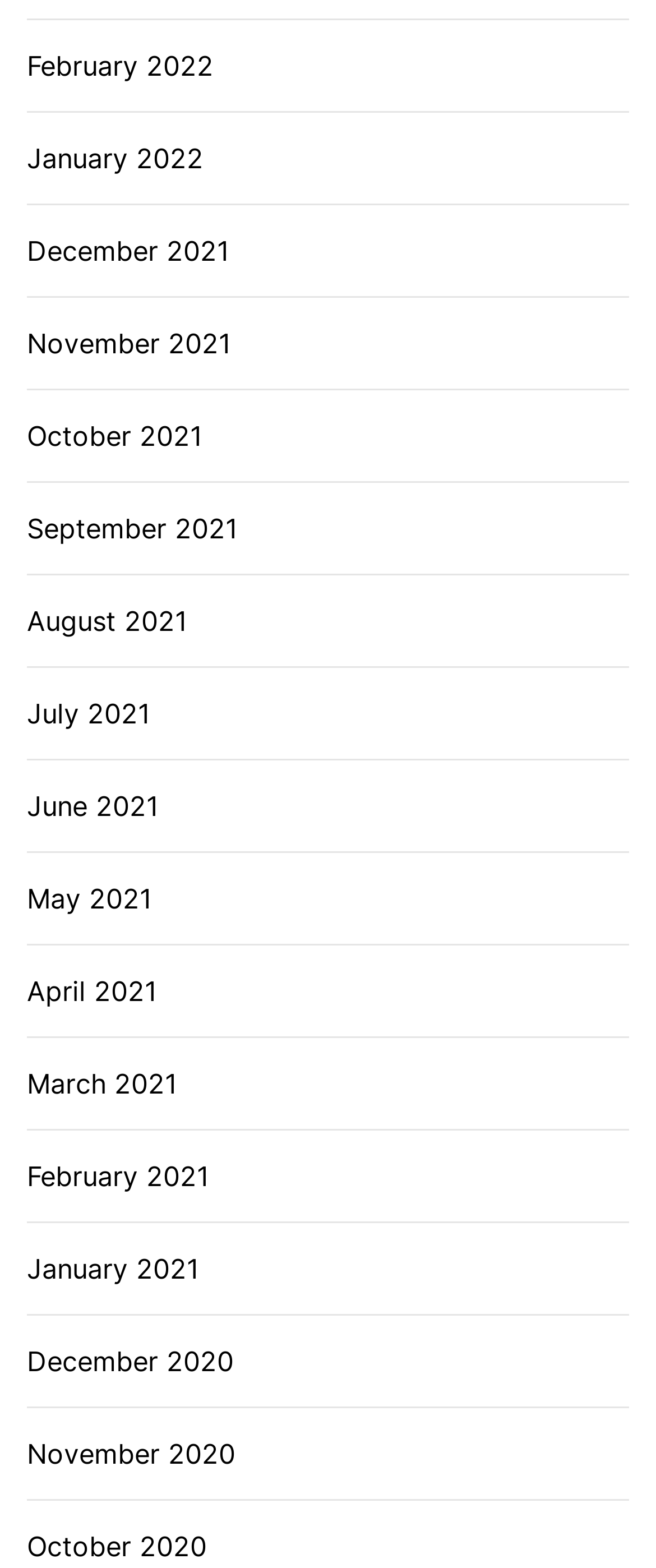Find the bounding box coordinates for the area that must be clicked to perform this action: "view January 2022".

[0.041, 0.088, 0.31, 0.113]